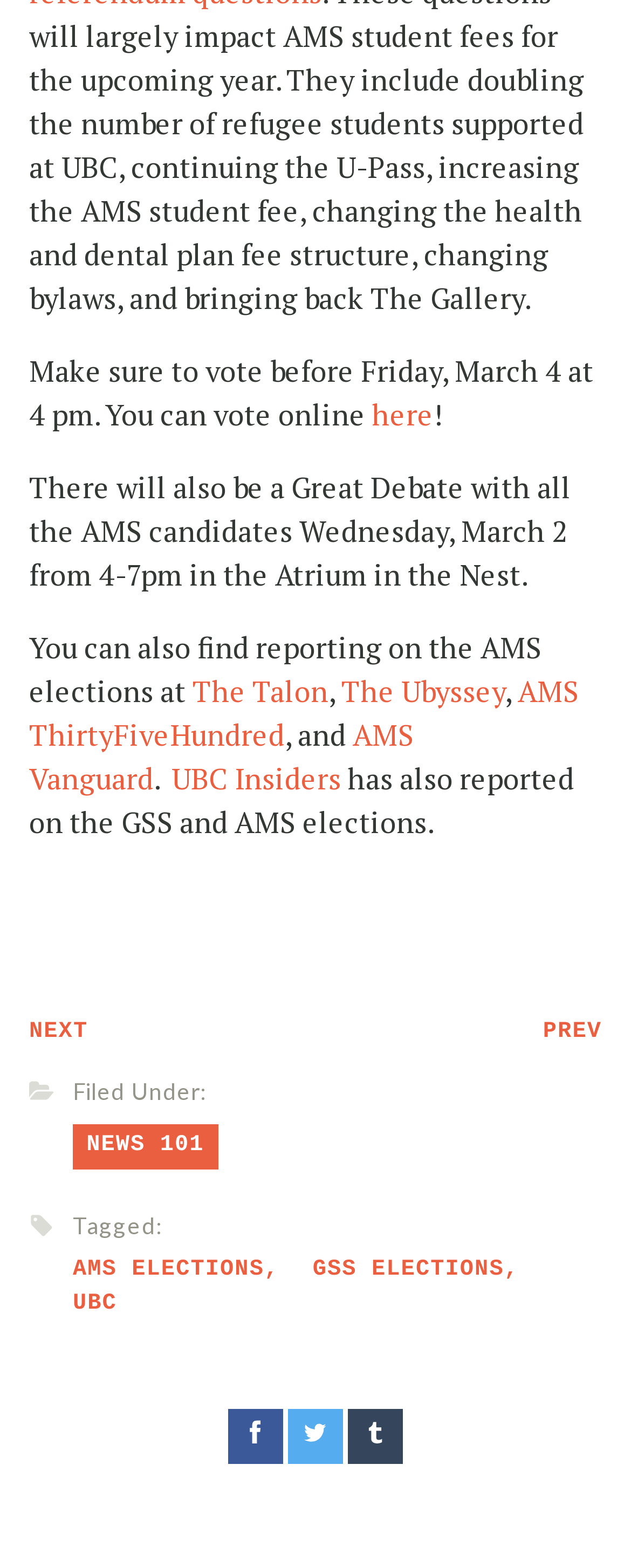Identify the bounding box for the described UI element. Provide the coordinates in (top-left x, top-left y, bottom-right x, bottom-right y) format with values ranging from 0 to 1: AMS Elections

[0.115, 0.801, 0.419, 0.818]